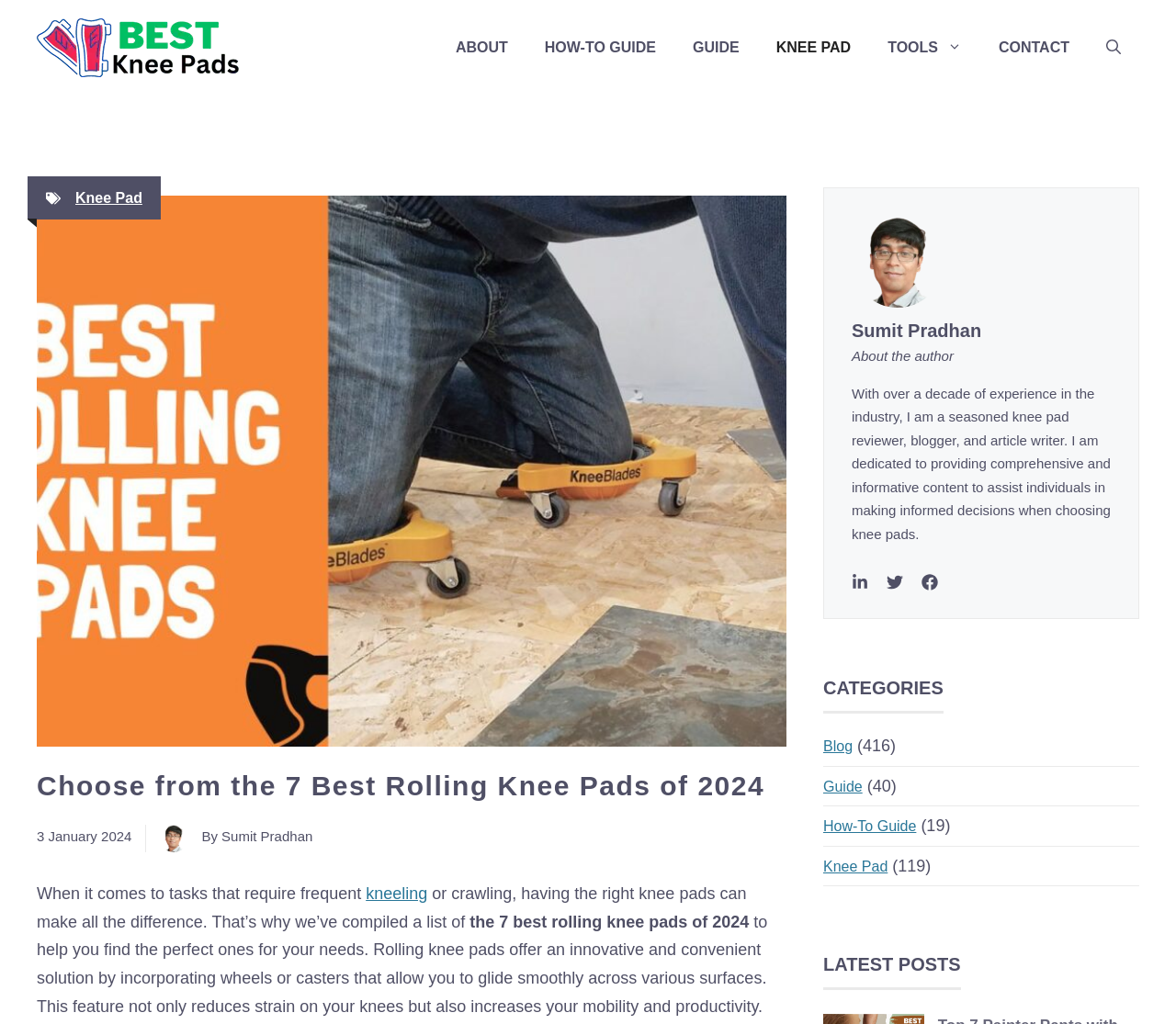From the webpage screenshot, predict the bounding box of the UI element that matches this description: "About".

[0.372, 0.02, 0.448, 0.074]